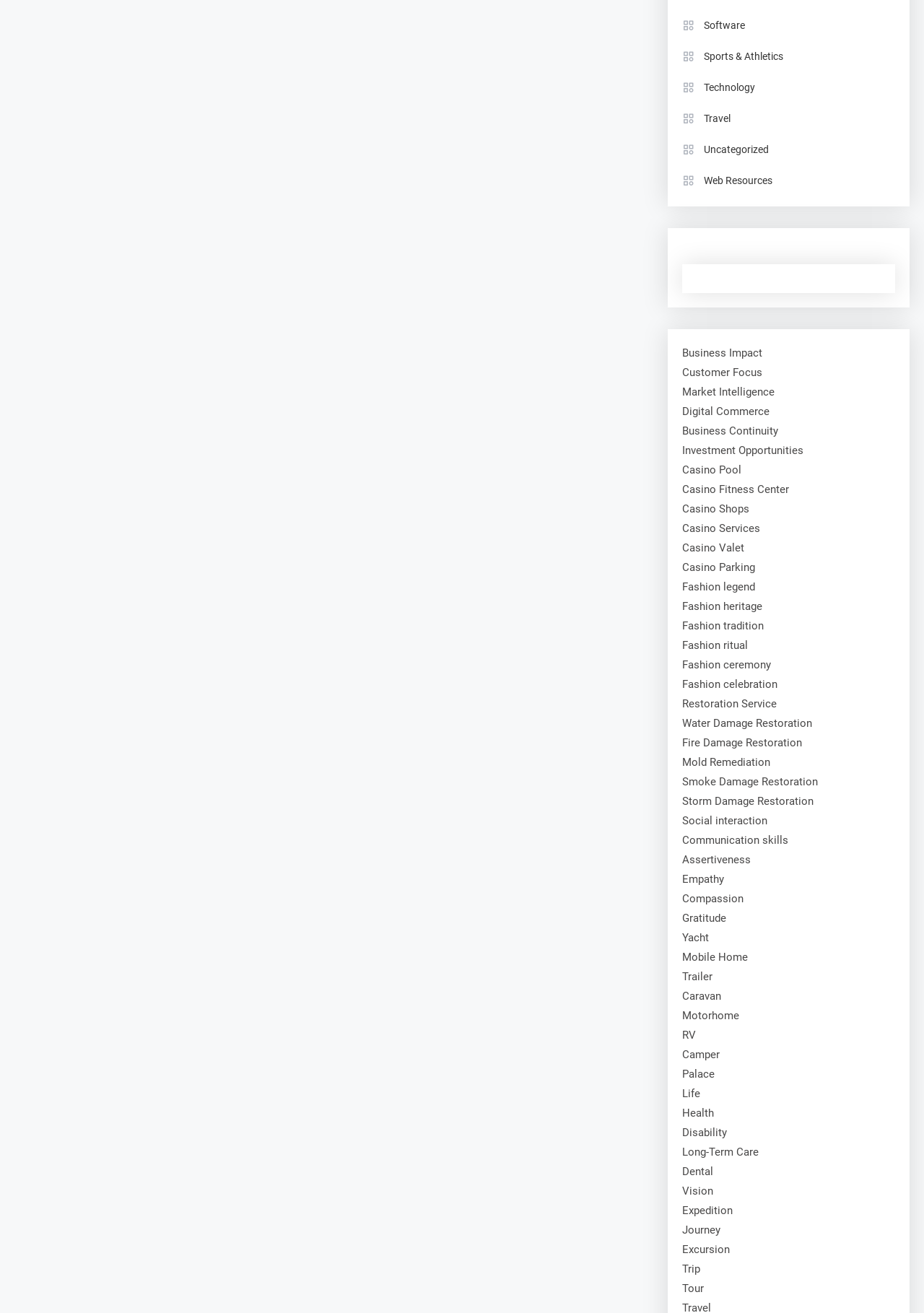Respond to the following query with just one word or a short phrase: 
What is the mode of transportation mentioned after 'Yacht'?

Mobile Home